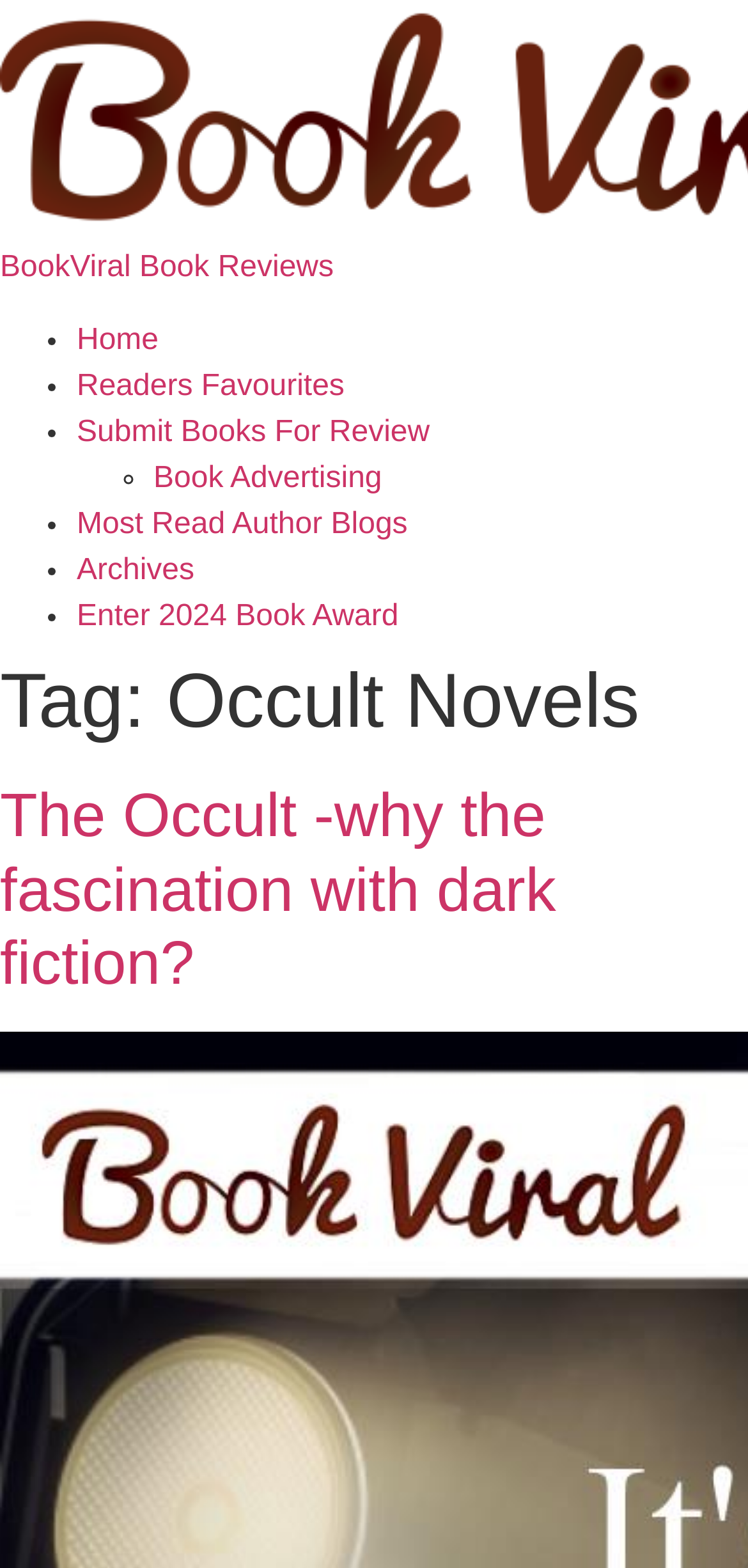Please identify the bounding box coordinates of the clickable element to fulfill the following instruction: "view archives". The coordinates should be four float numbers between 0 and 1, i.e., [left, top, right, bottom].

[0.103, 0.354, 0.26, 0.375]